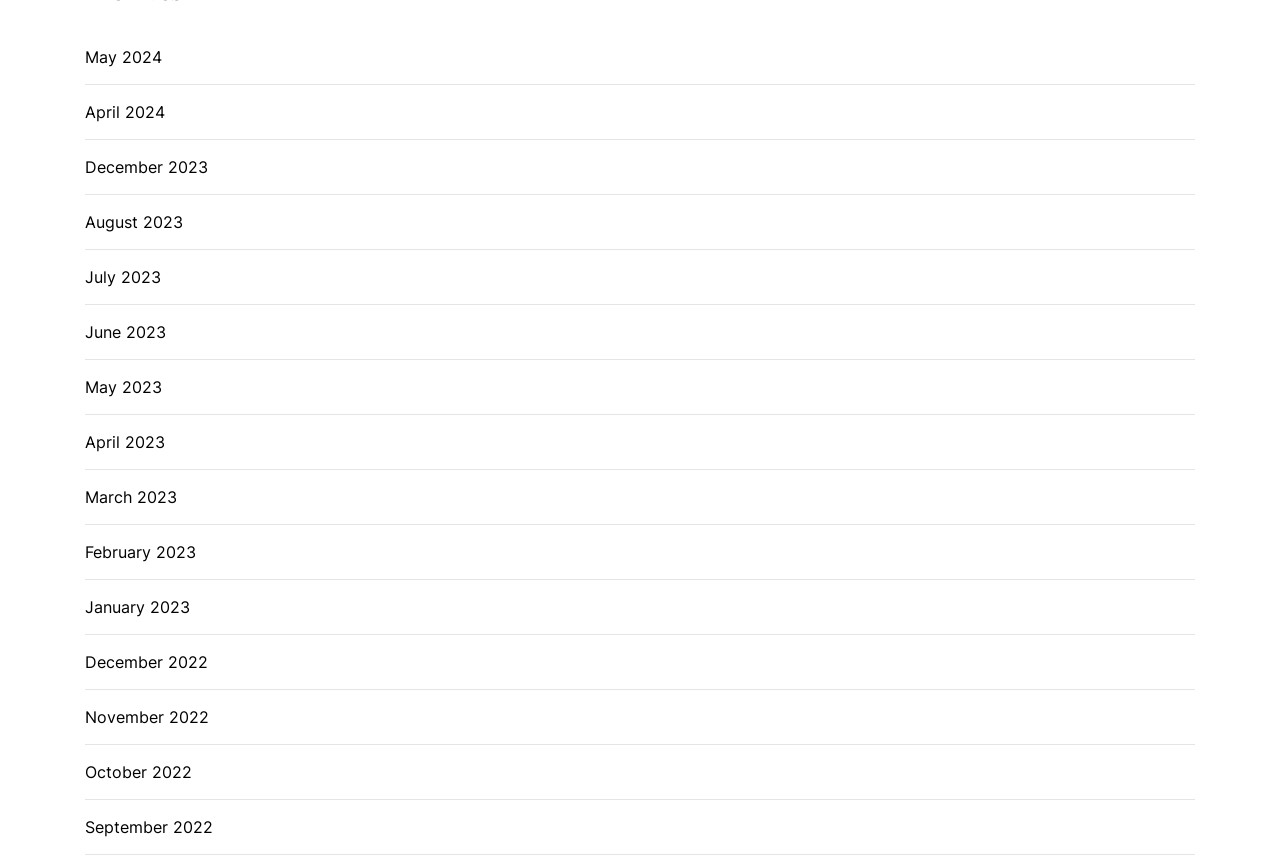Please predict the bounding box coordinates of the element's region where a click is necessary to complete the following instruction: "Check December 2022". The coordinates should be represented by four float numbers between 0 and 1, i.e., [left, top, right, bottom].

[0.066, 0.758, 0.162, 0.786]